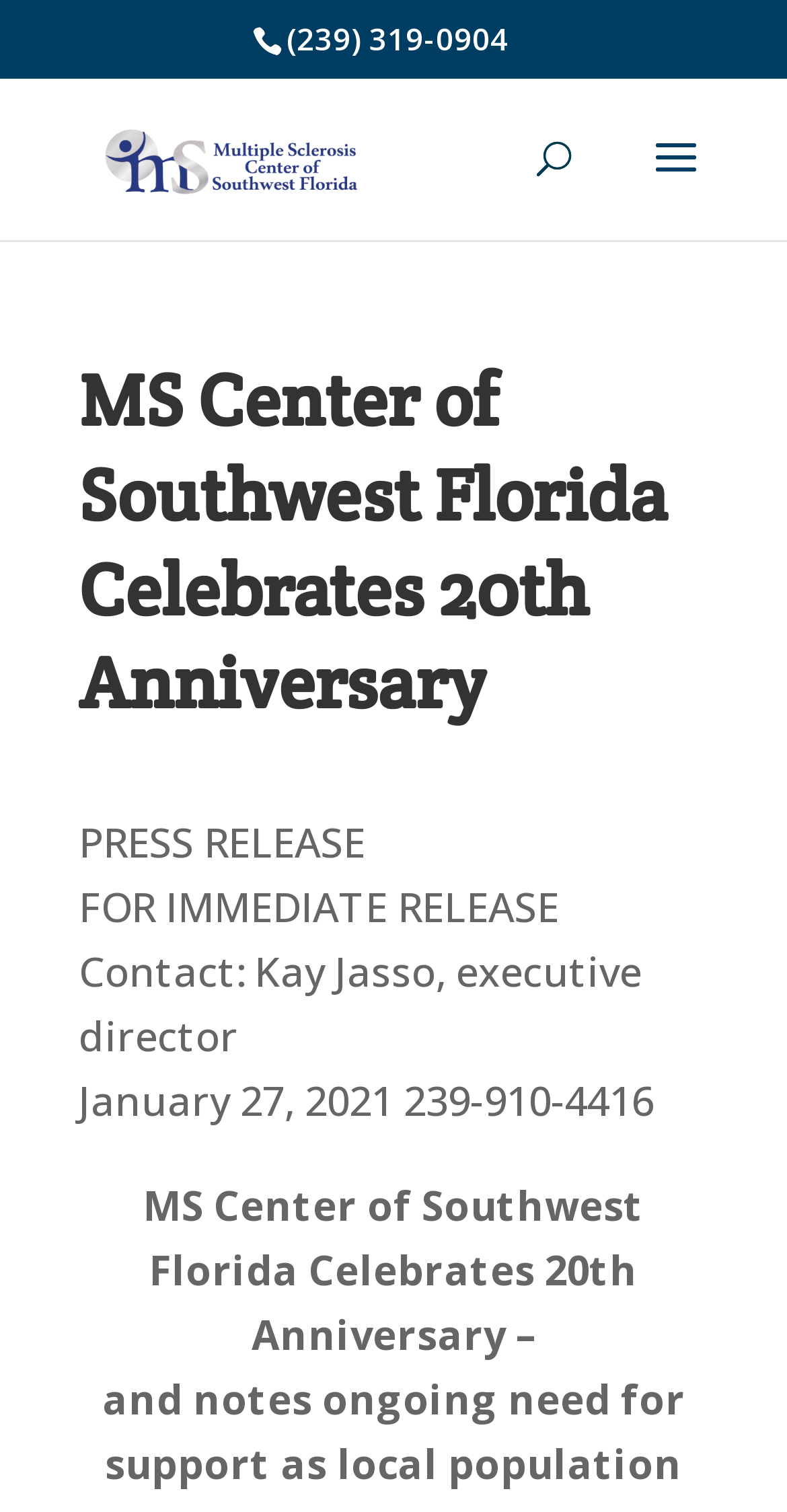Using the provided element description: "Talent Acquisition & Management", identify the bounding box coordinates. The coordinates should be four floats between 0 and 1 in the order [left, top, right, bottom].

None